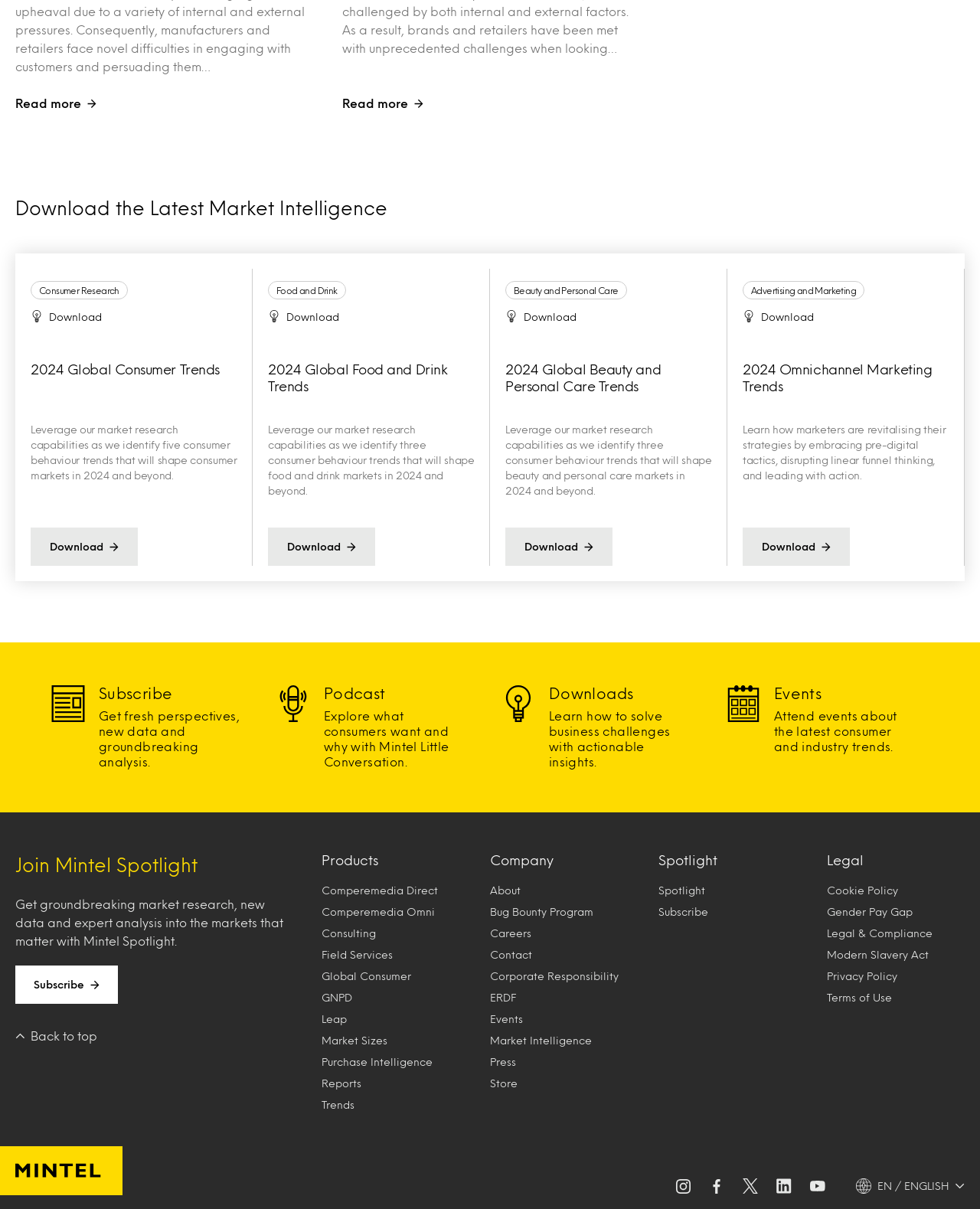Determine the bounding box for the UI element as described: "GNPD". The coordinates should be represented as four float numbers between 0 and 1, formatted as [left, top, right, bottom].

[0.328, 0.816, 0.469, 0.834]